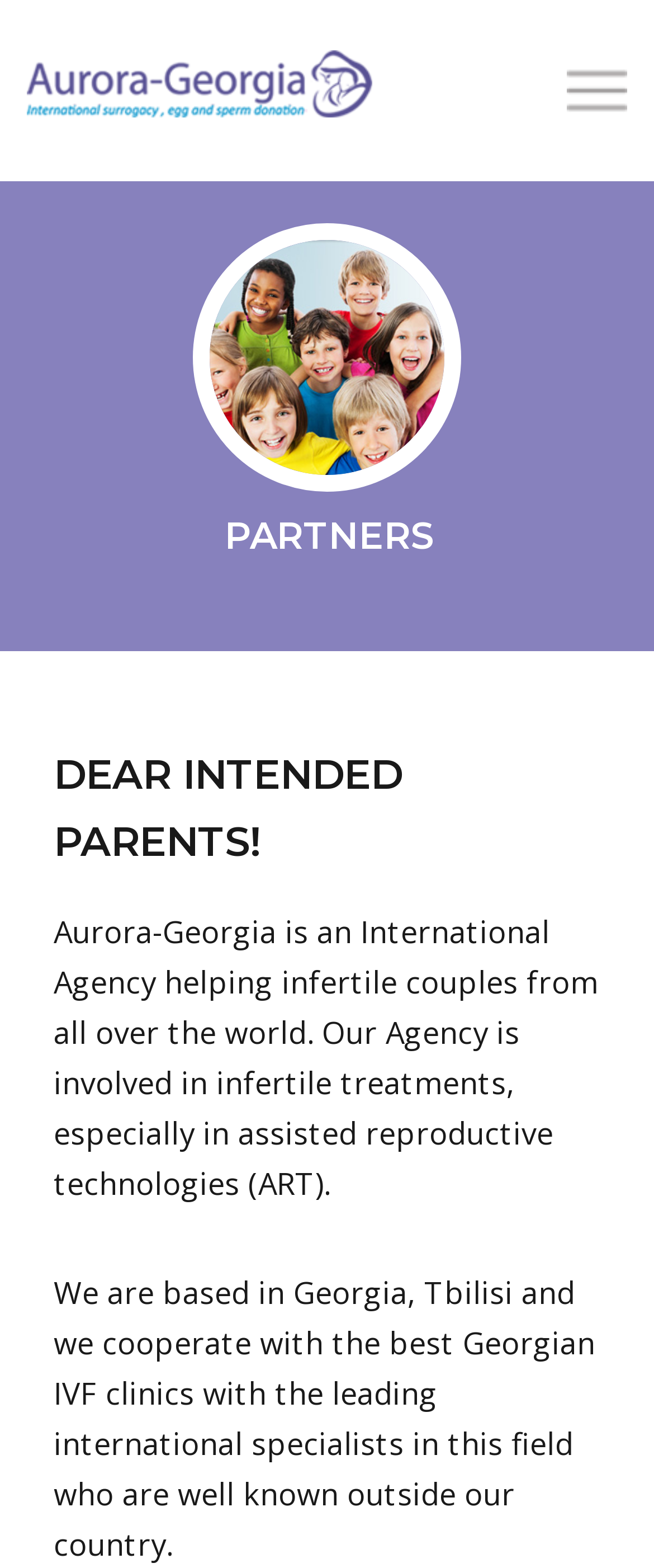What is the purpose of the agency?
Please provide an in-depth and detailed response to the question.

From the webpage content, specifically the first StaticText element, it is mentioned that 'Aurora-Georgia is an International Agency helping infertile couples from all over the world.' which indicates the purpose of the agency.